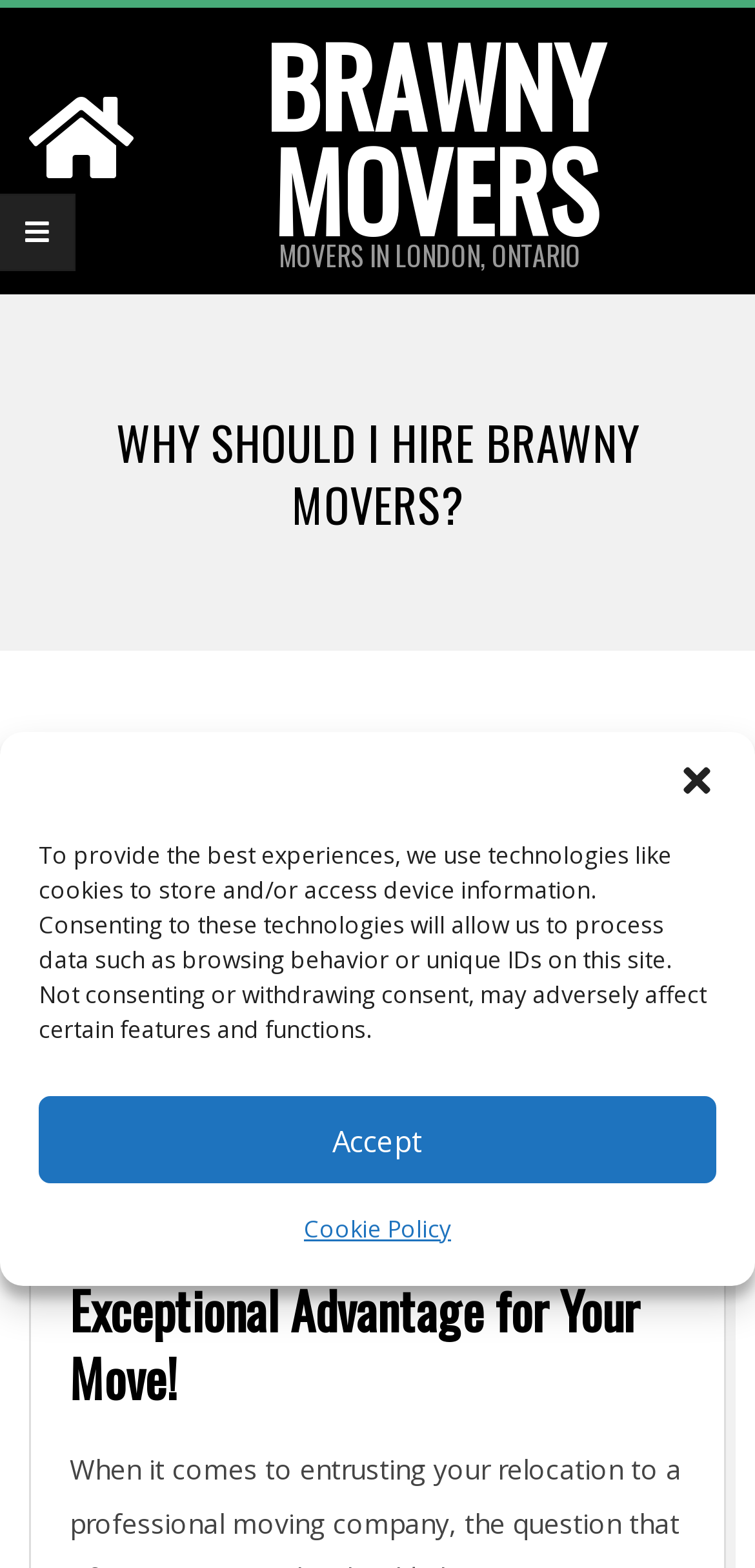Identify the bounding box of the HTML element described here: "Cookie Policy". Provide the coordinates as four float numbers between 0 and 1: [left, top, right, bottom].

[0.403, 0.767, 0.597, 0.802]